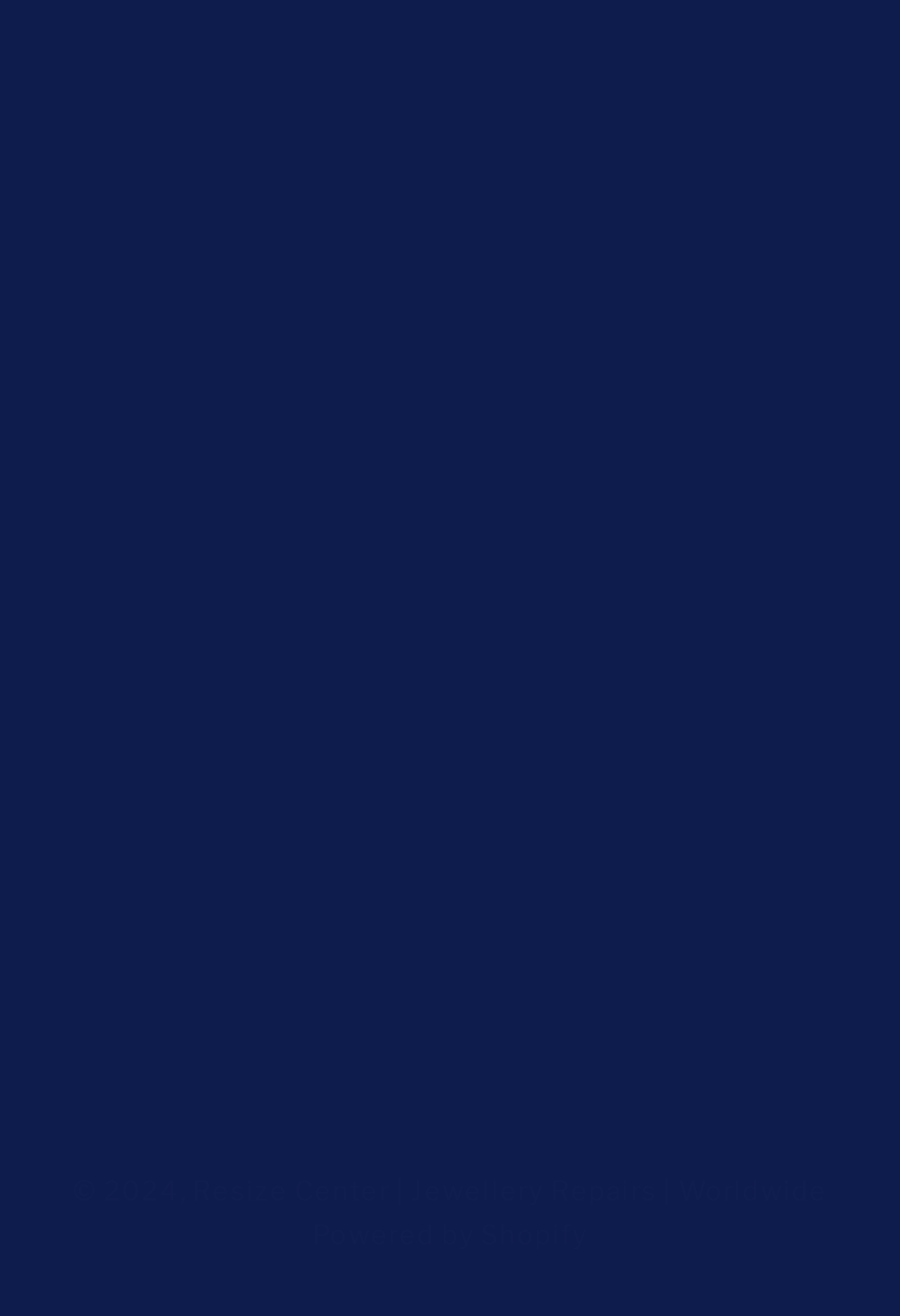Respond to the following question using a concise word or phrase: 
How many links are listed under 'Links'?

7